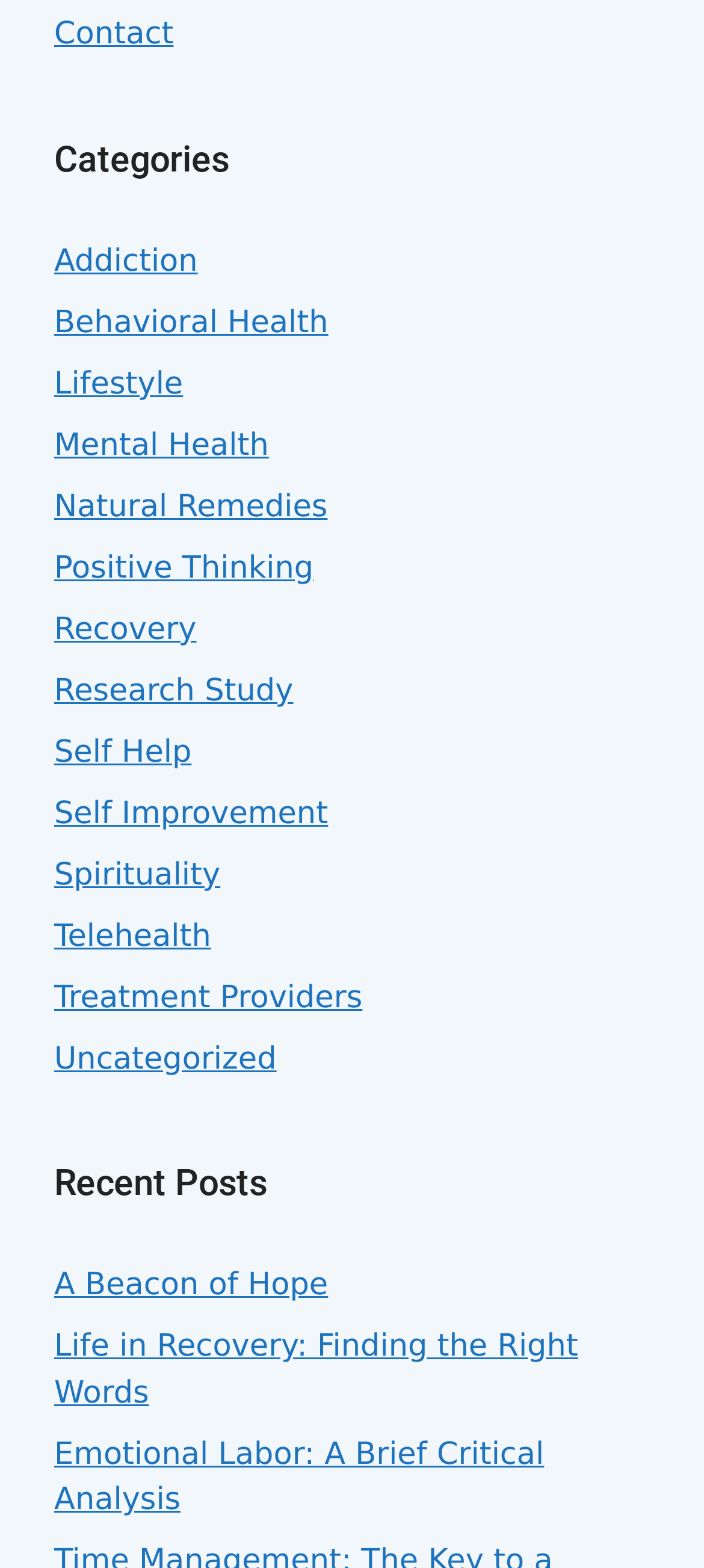Identify the bounding box coordinates of the part that should be clicked to carry out this instruction: "visit the 'Contact' page".

[0.077, 0.011, 0.247, 0.034]